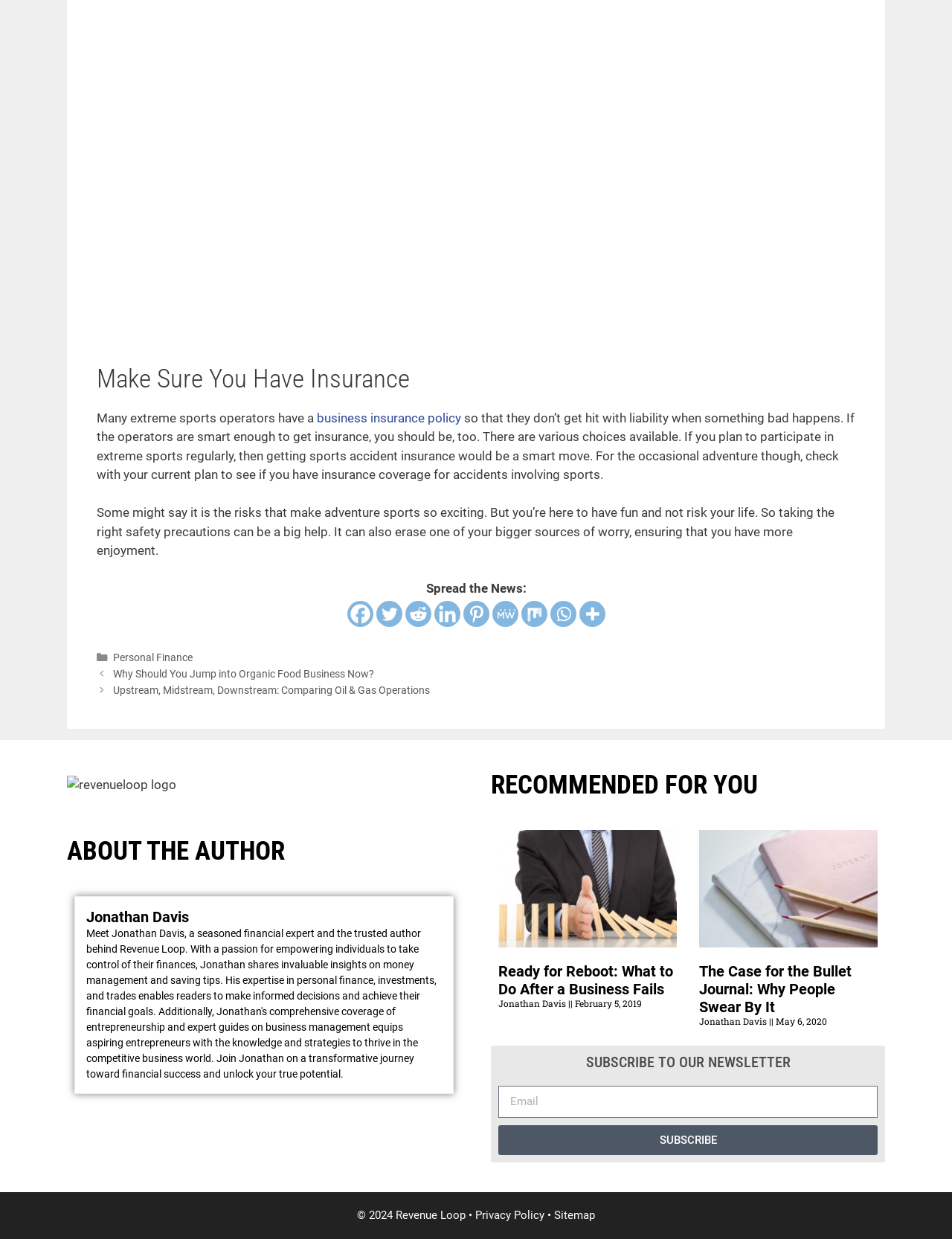Show the bounding box coordinates of the element that should be clicked to complete the task: "Visit the Personal Finance page".

[0.118, 0.526, 0.202, 0.536]